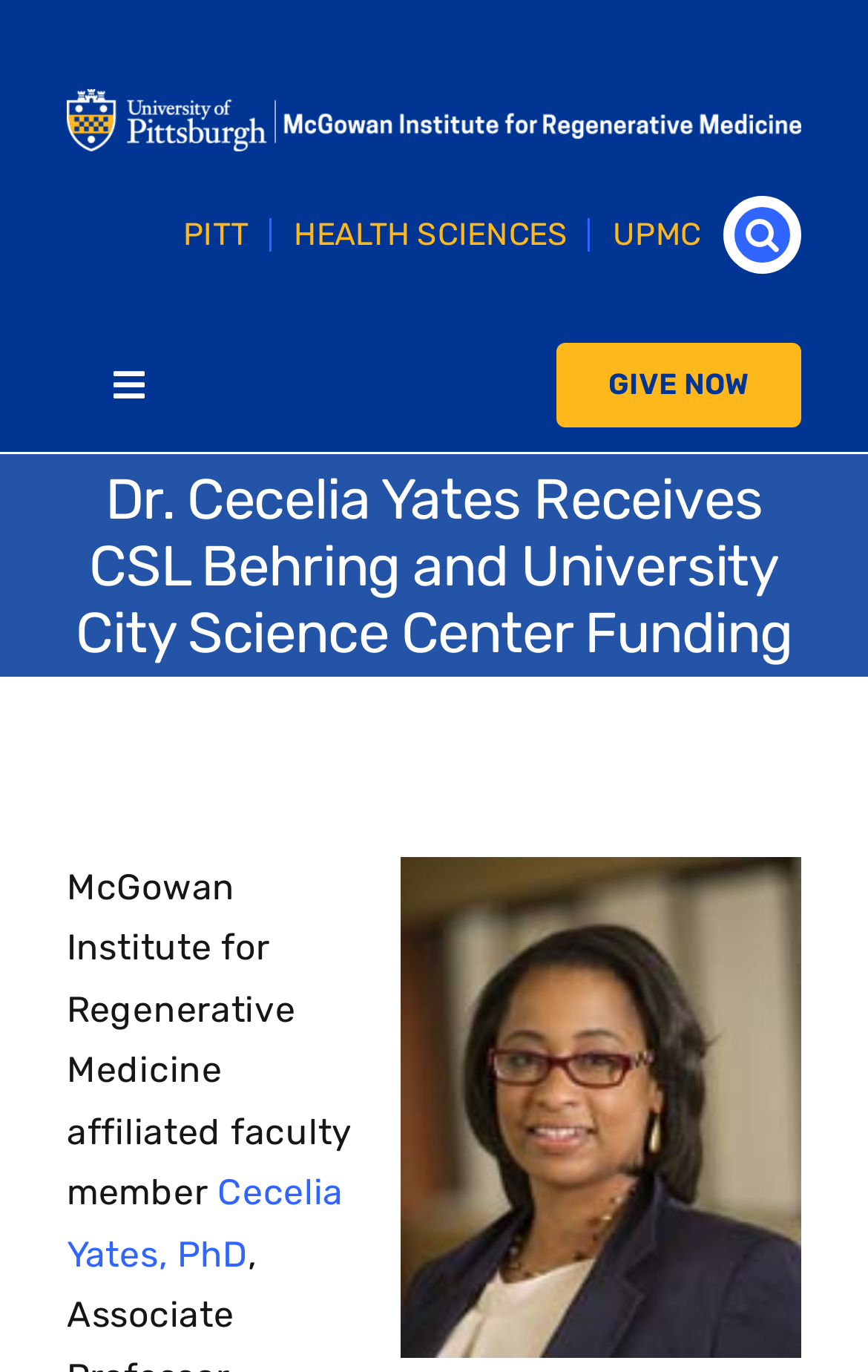Select the bounding box coordinates of the element I need to click to carry out the following instruction: "Search for something".

[0.833, 0.143, 0.923, 0.199]